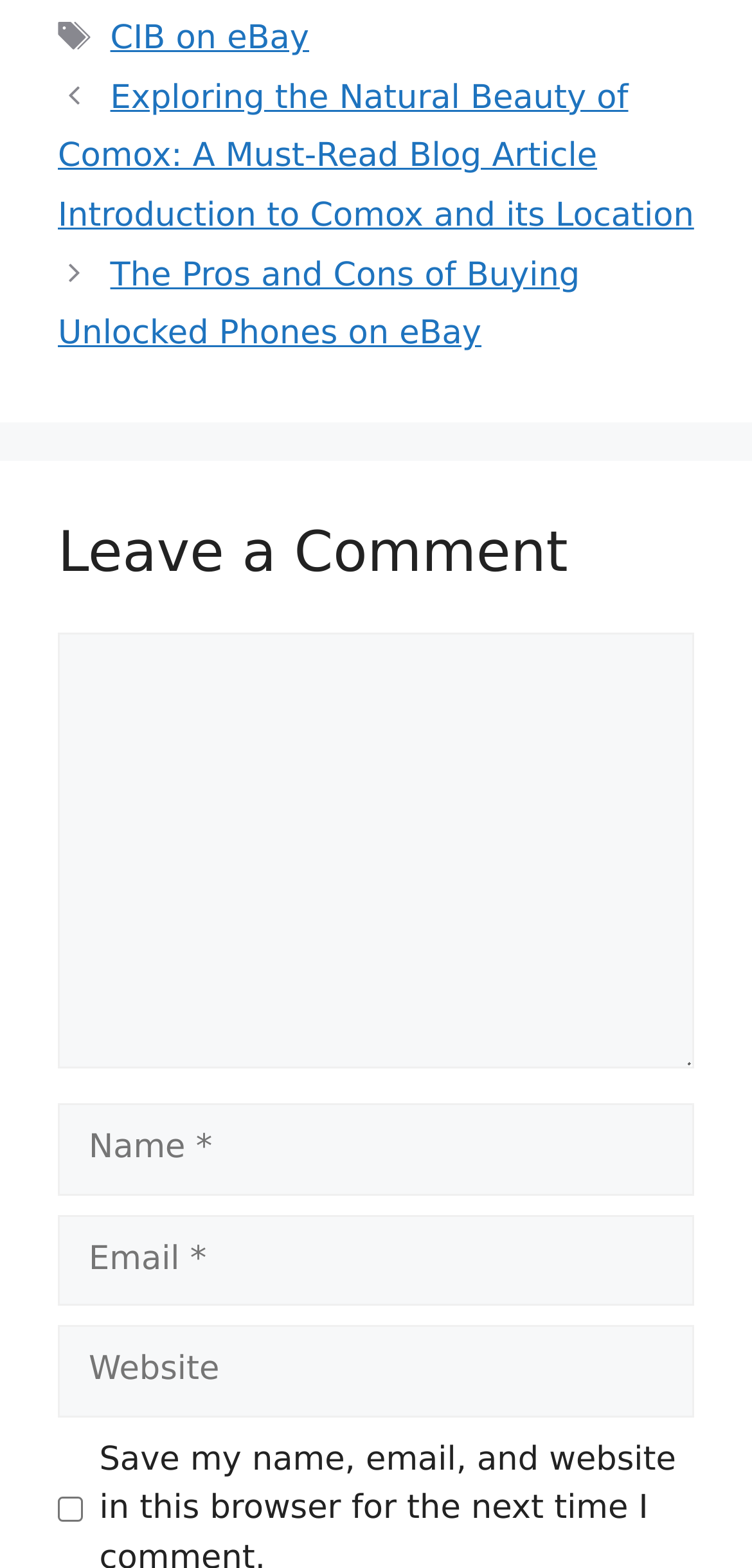What is the purpose of the textbox below 'Comment'?
Based on the visual, give a brief answer using one word or a short phrase.

Leave a comment